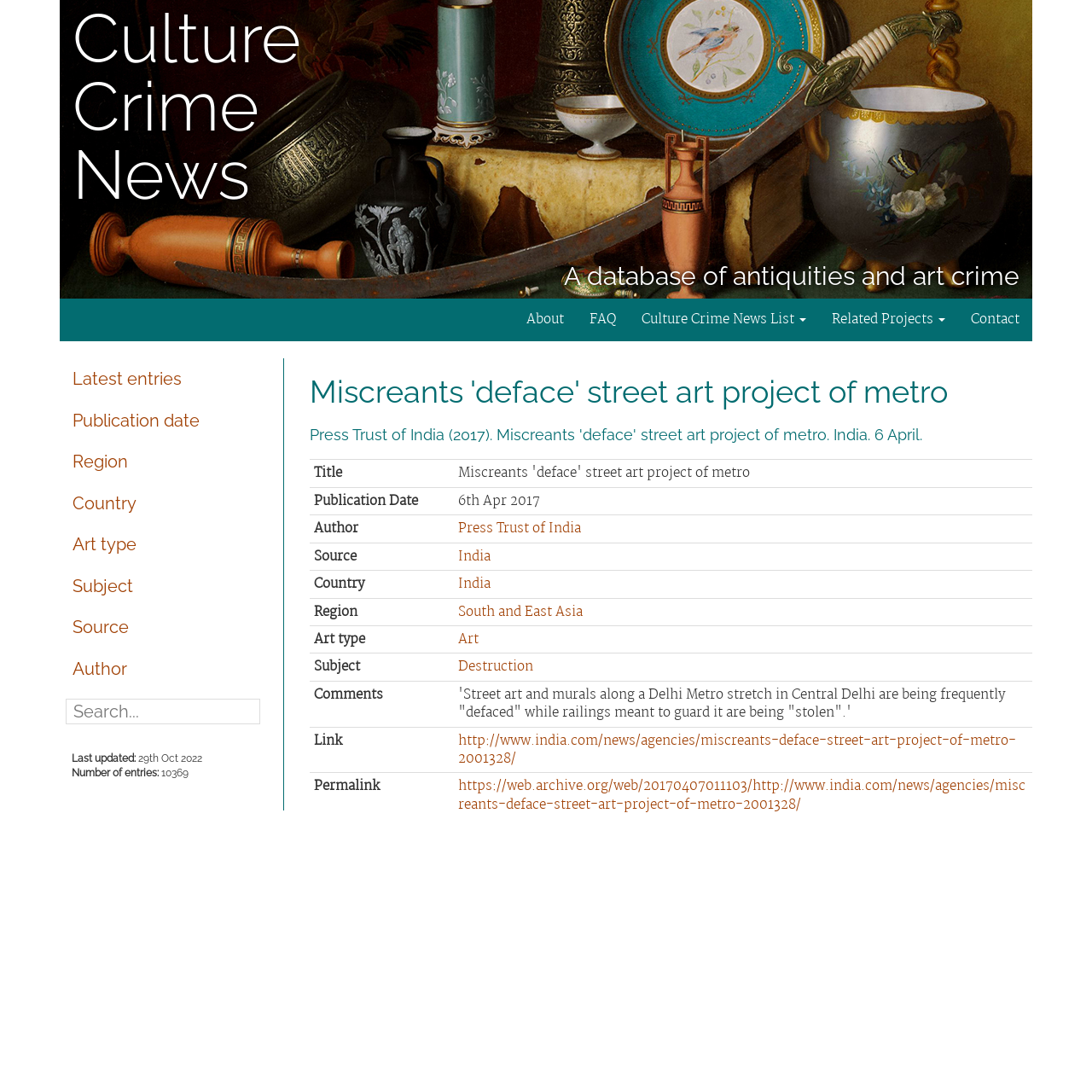Please locate the bounding box coordinates of the element that should be clicked to complete the given instruction: "Leave a comment".

None